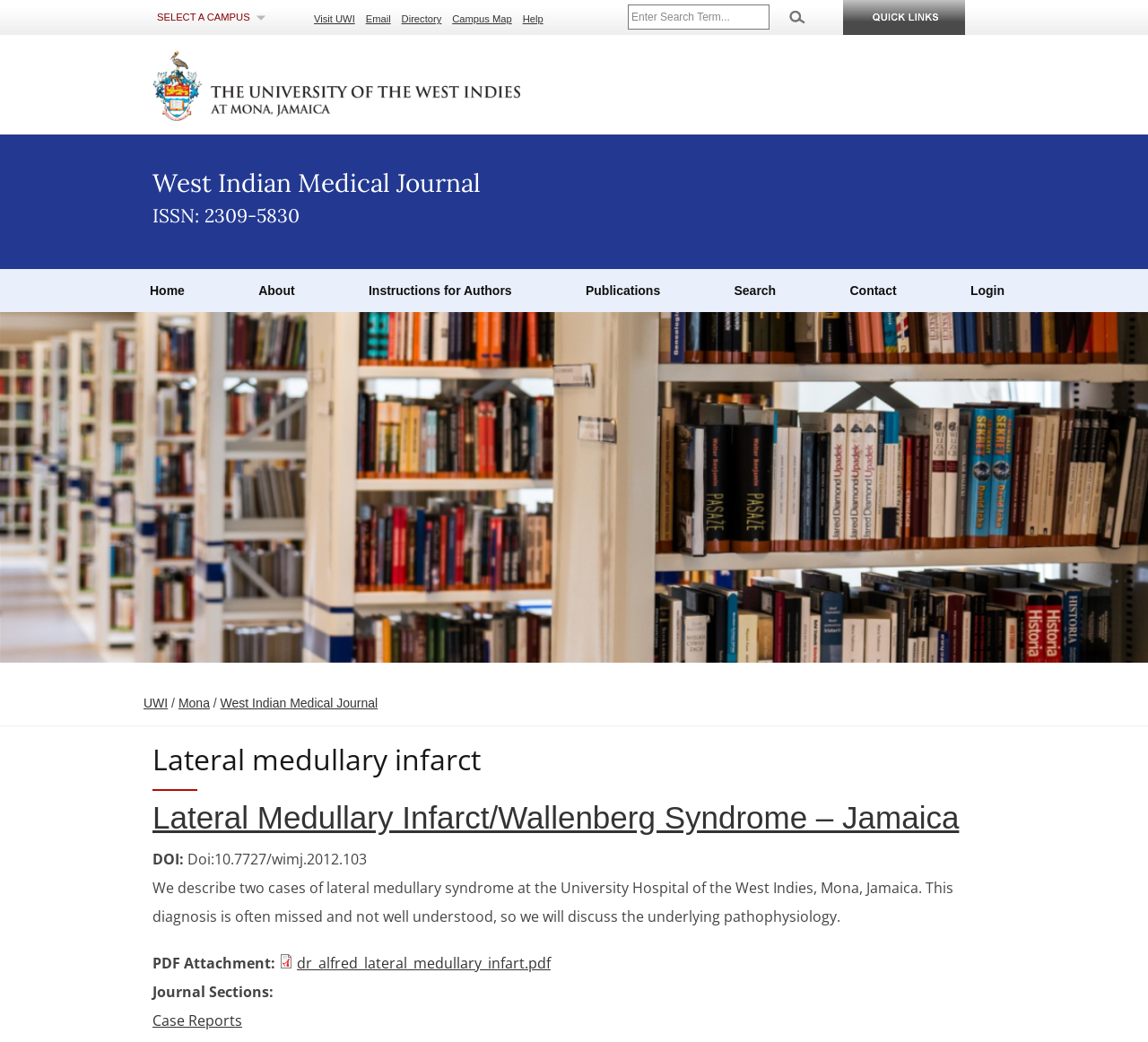Extract the bounding box coordinates for the UI element described as: "West Indian Medical Journal".

[0.192, 0.668, 0.329, 0.682]